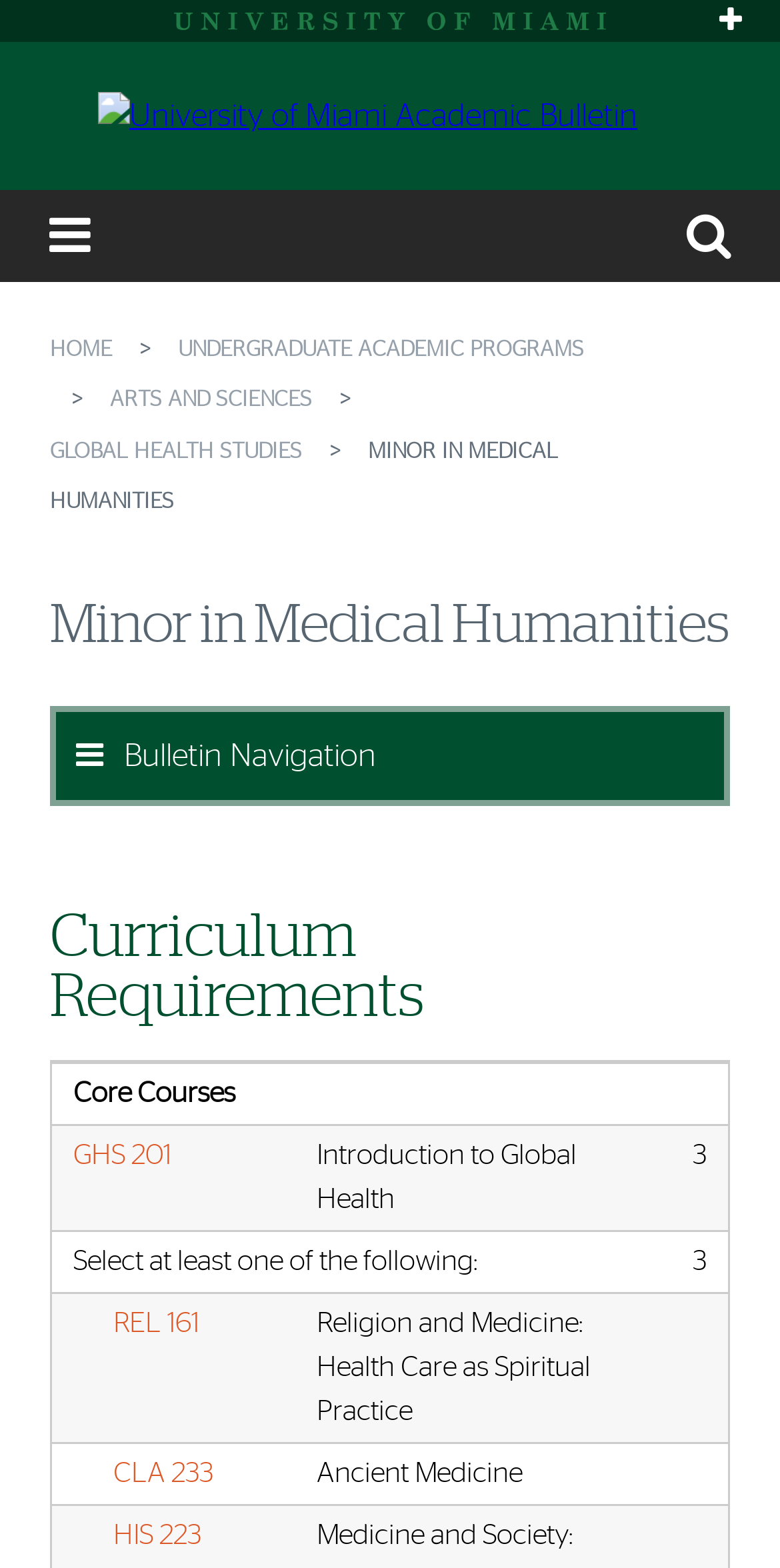Please find the bounding box for the UI component described as follows: "Home".

[0.064, 0.215, 0.144, 0.229]